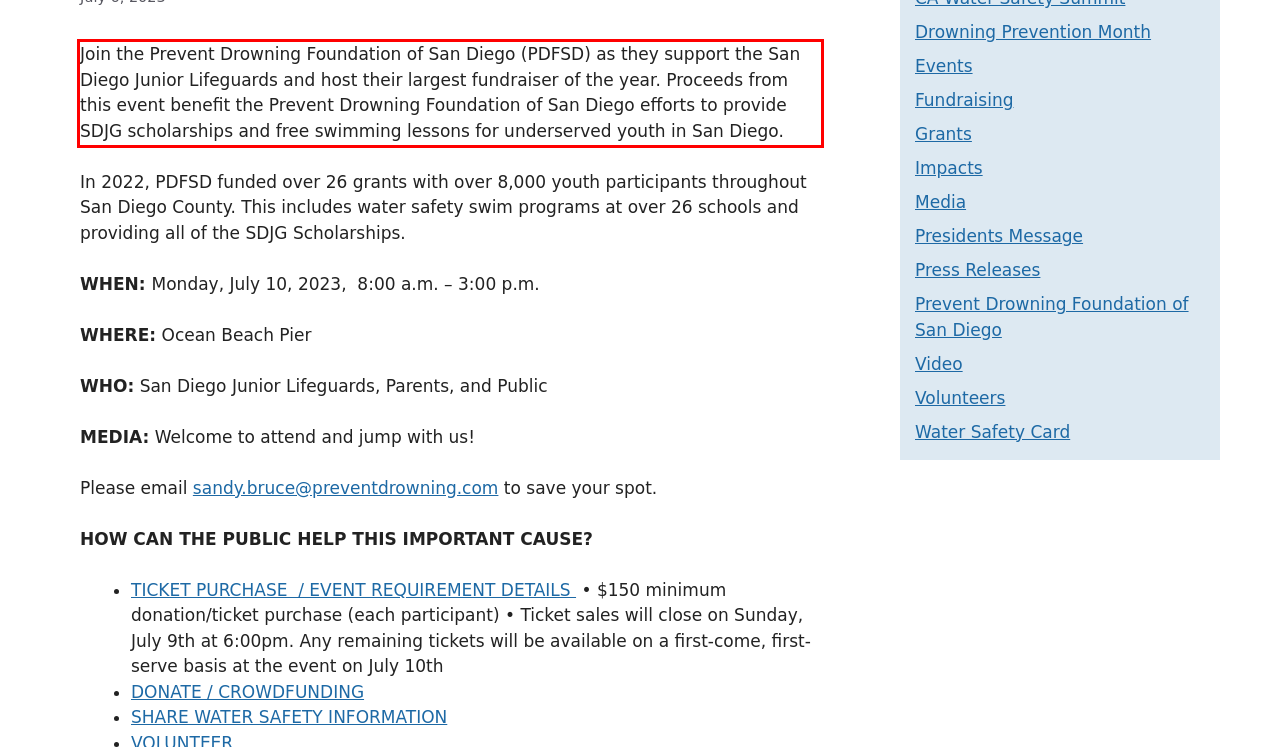You have a webpage screenshot with a red rectangle surrounding a UI element. Extract the text content from within this red bounding box.

Join the Prevent Drowning Foundation of San Diego (PDFSD) as they support the San Diego Junior Lifeguards and host their largest fundraiser of the year. Proceeds from this event benefit the Prevent Drowning Foundation of San Diego efforts to provide SDJG scholarships and free swimming lessons for underserved youth in San Diego.